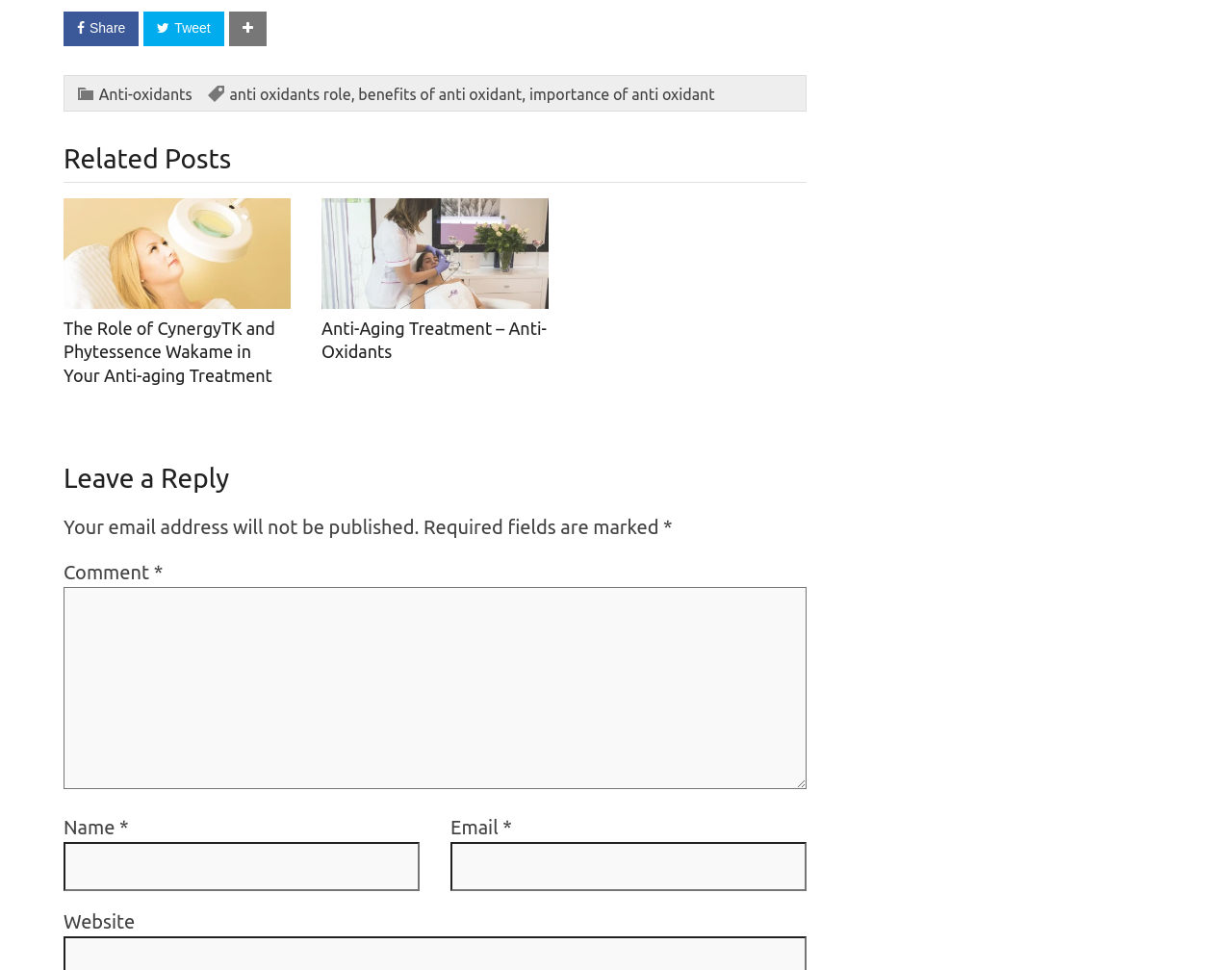Using the provided element description "Anti-oxidants", determine the bounding box coordinates of the UI element.

[0.08, 0.088, 0.156, 0.106]